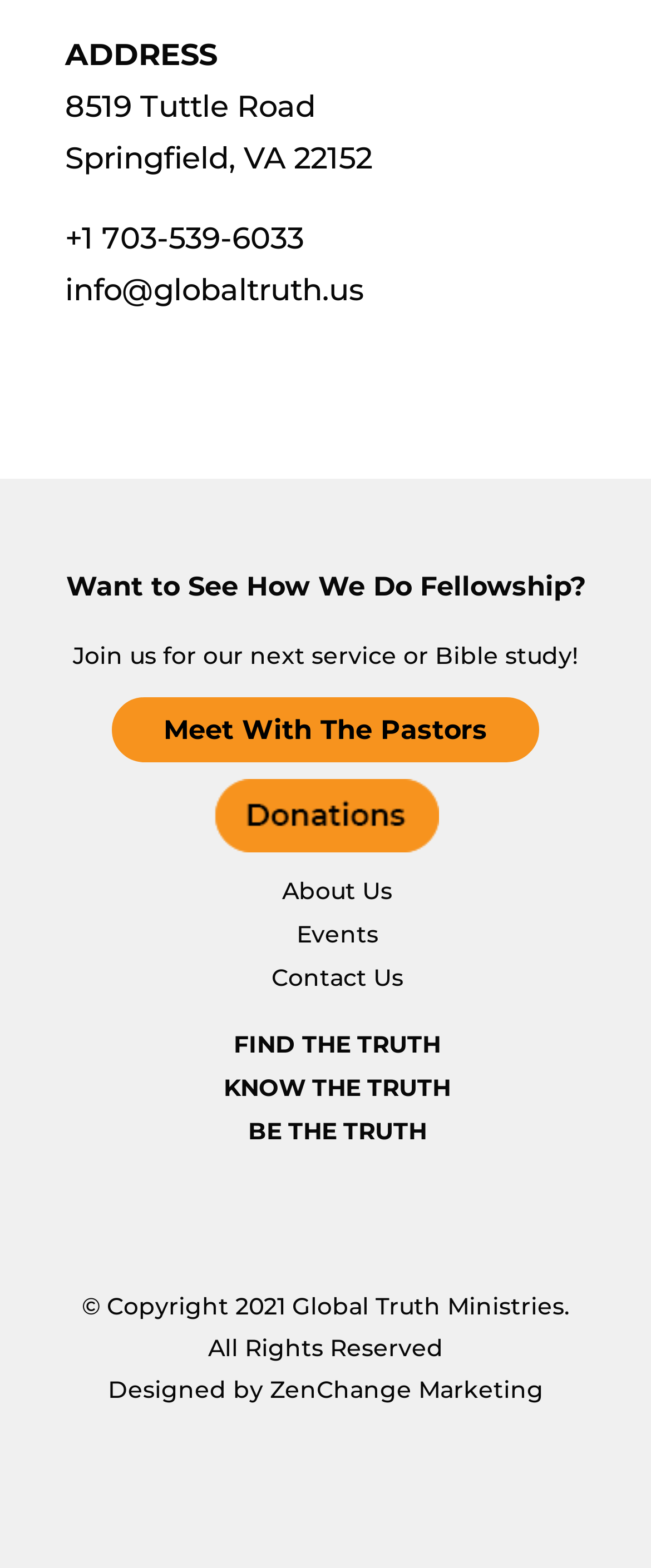Answer the question below in one word or phrase:
What is the copyright year of Global Truth Ministries?

2021